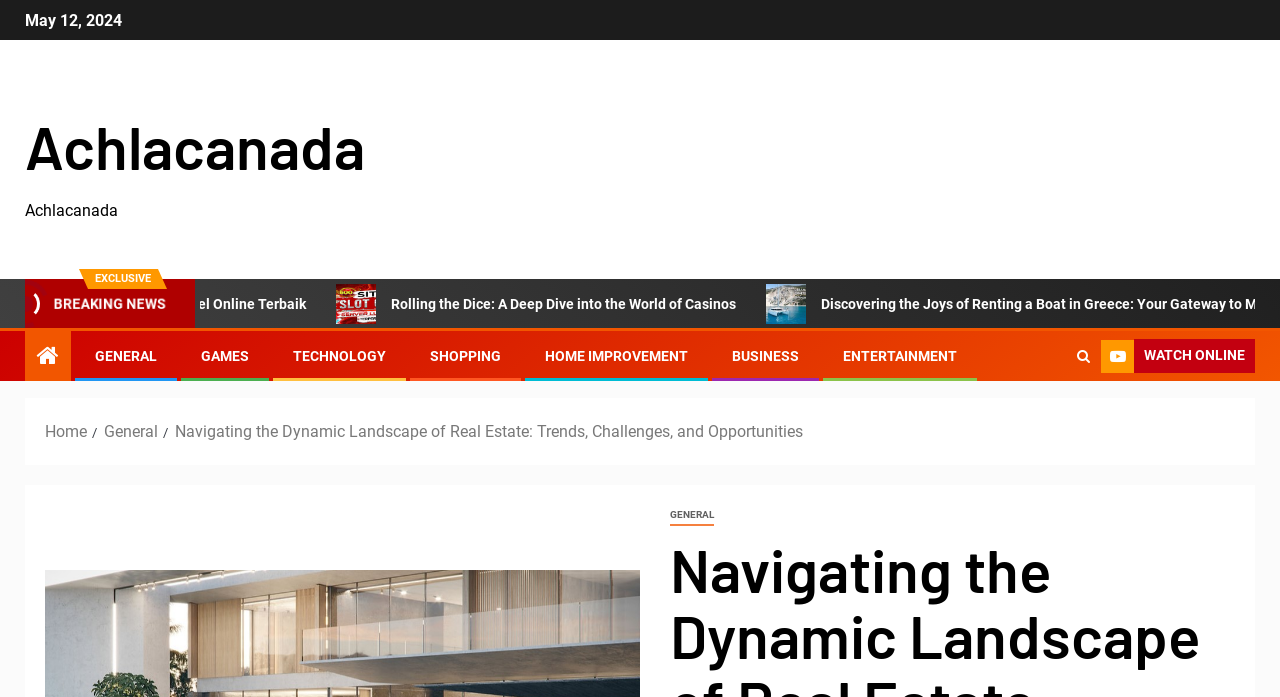Identify the bounding box of the UI element described as follows: "Achlacanada". Provide the coordinates as four float numbers in the range of 0 to 1 [left, top, right, bottom].

[0.02, 0.158, 0.285, 0.261]